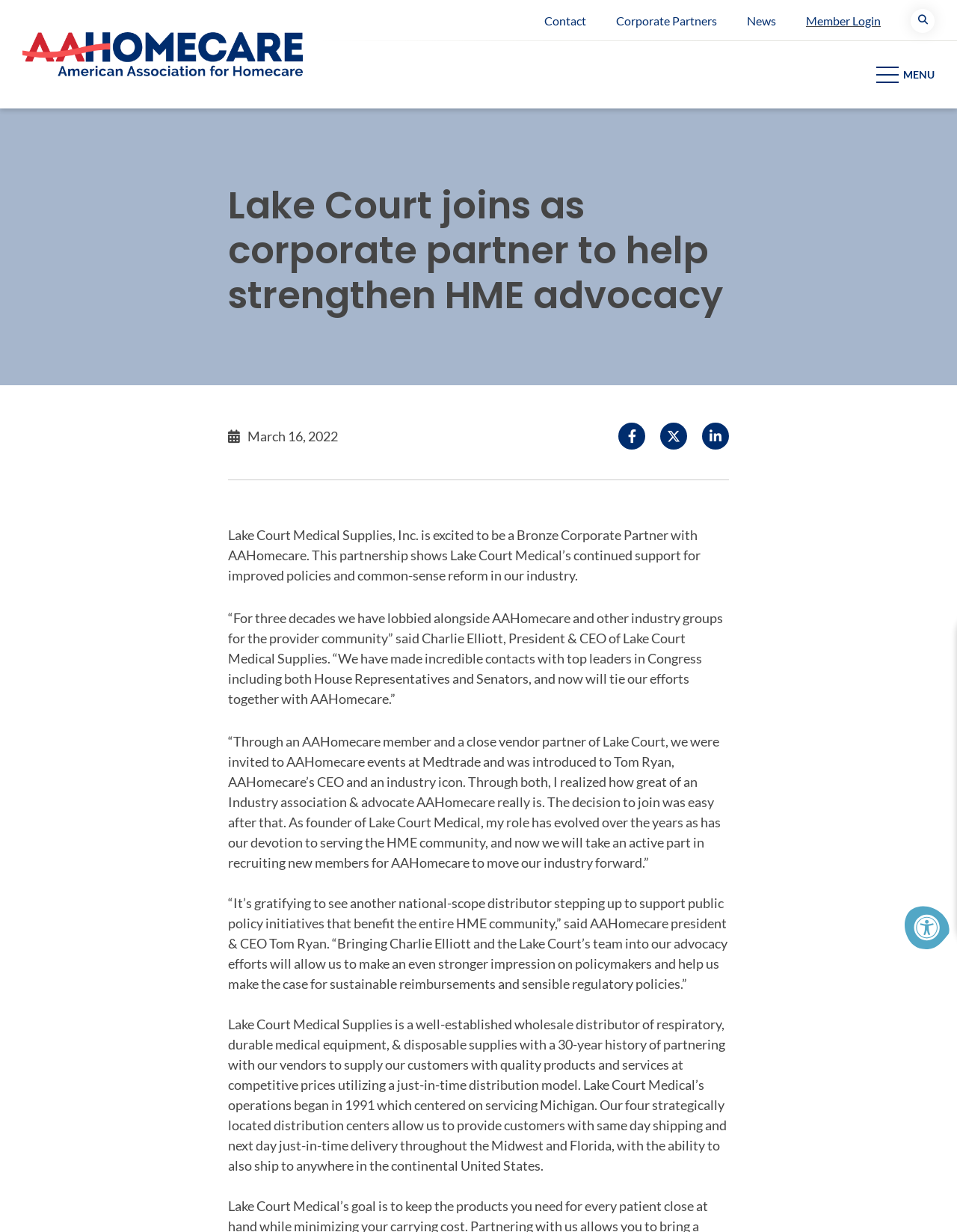Locate the bounding box coordinates of the element you need to click to accomplish the task described by this instruction: "Go to the Contact page".

[0.569, 0.011, 0.612, 0.022]